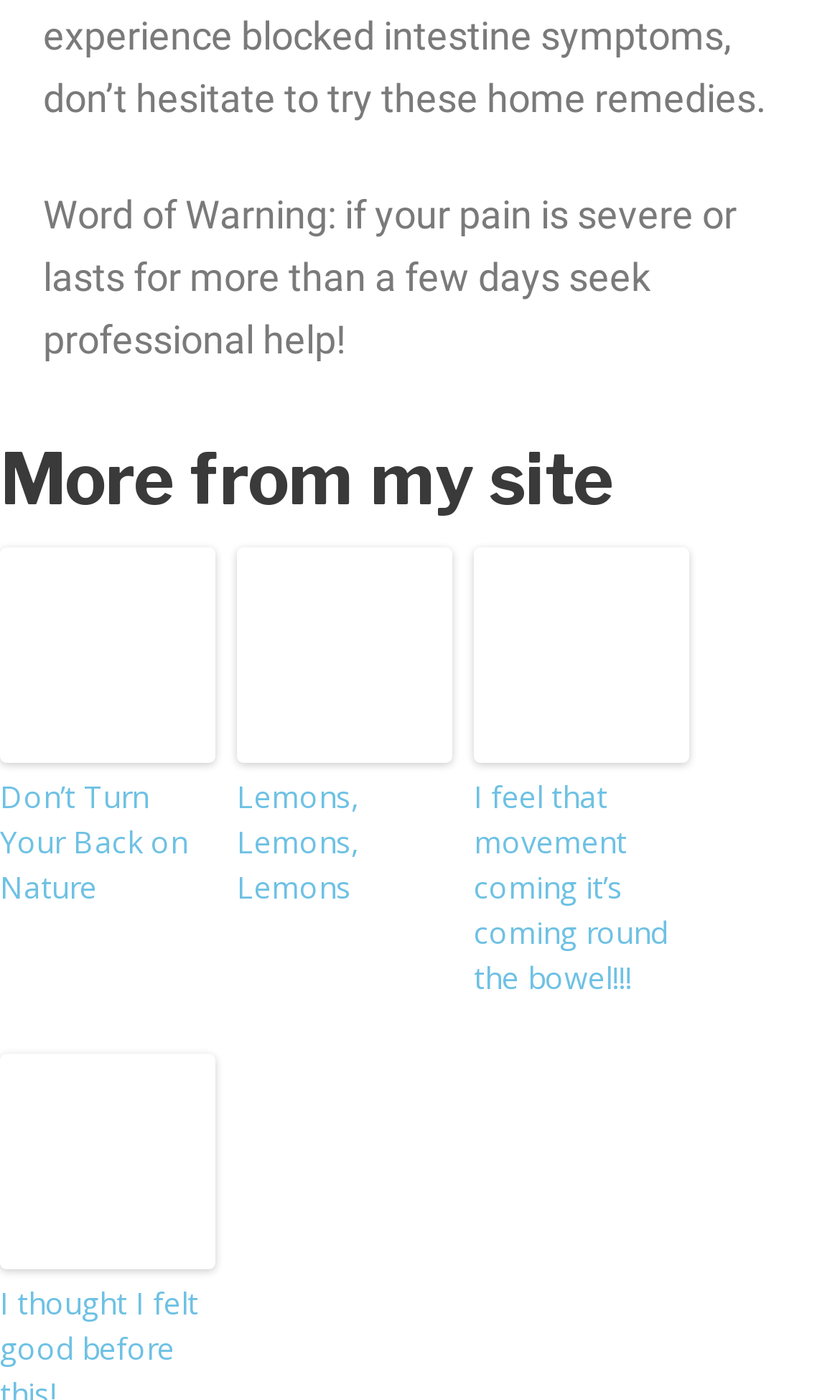Given the description of a UI element: "parent_node: Lemons, Lemons, Lemons", identify the bounding box coordinates of the matching element in the webpage screenshot.

[0.282, 0.392, 0.538, 0.546]